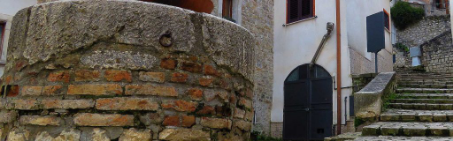Using details from the image, please answer the following question comprehensively:
What is the significance of Pietrelcina?

The caption states that Pietrelcina is 'known as the birthplace of Saint Pius', implying that the town is significant because of its association with the saint.